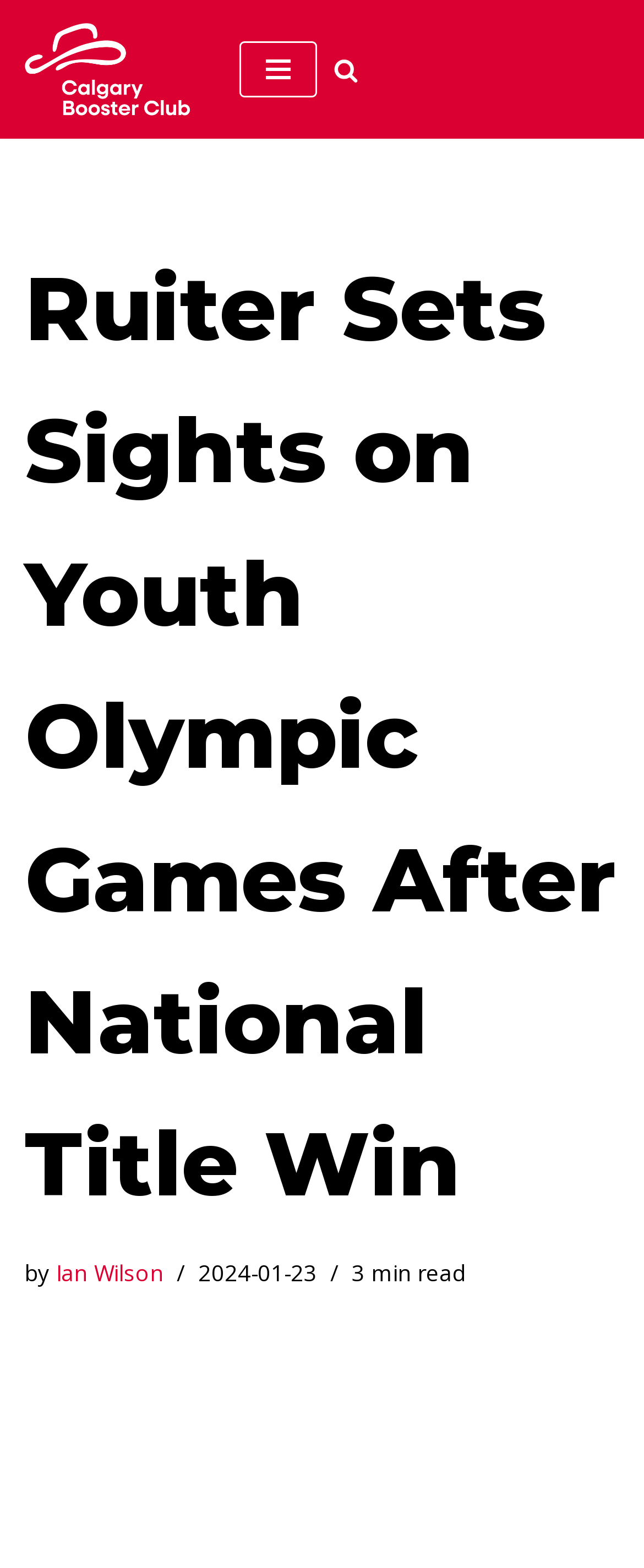Provide the bounding box coordinates in the format (top-left x, top-left y, bottom-right x, bottom-right y). All values are floating point numbers between 0 and 1. Determine the bounding box coordinate of the UI element described as: Privacy policy

None